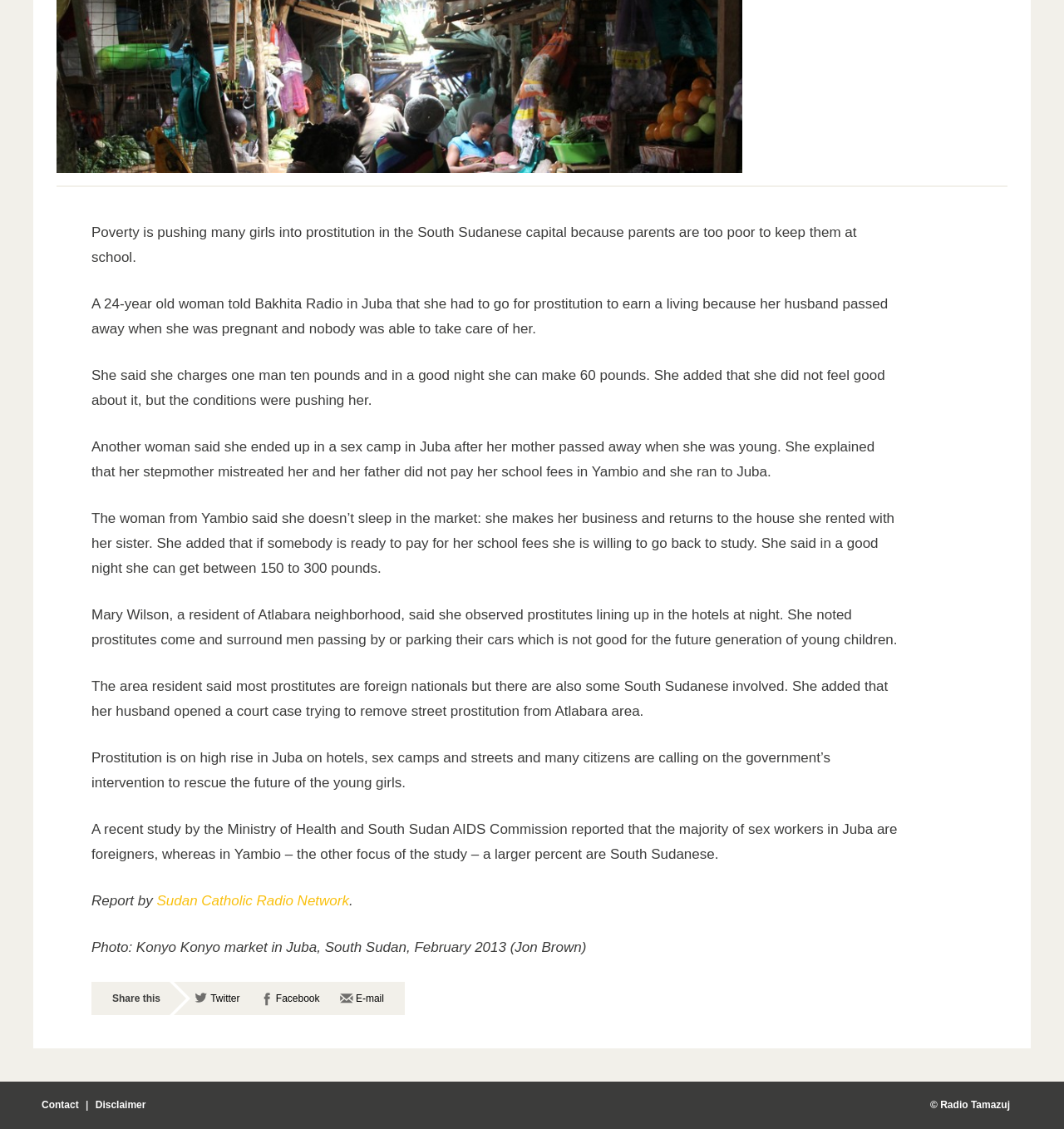Find the bounding box coordinates for the UI element that matches this description: "Sudan Catholic Radio Network".

[0.147, 0.791, 0.328, 0.805]